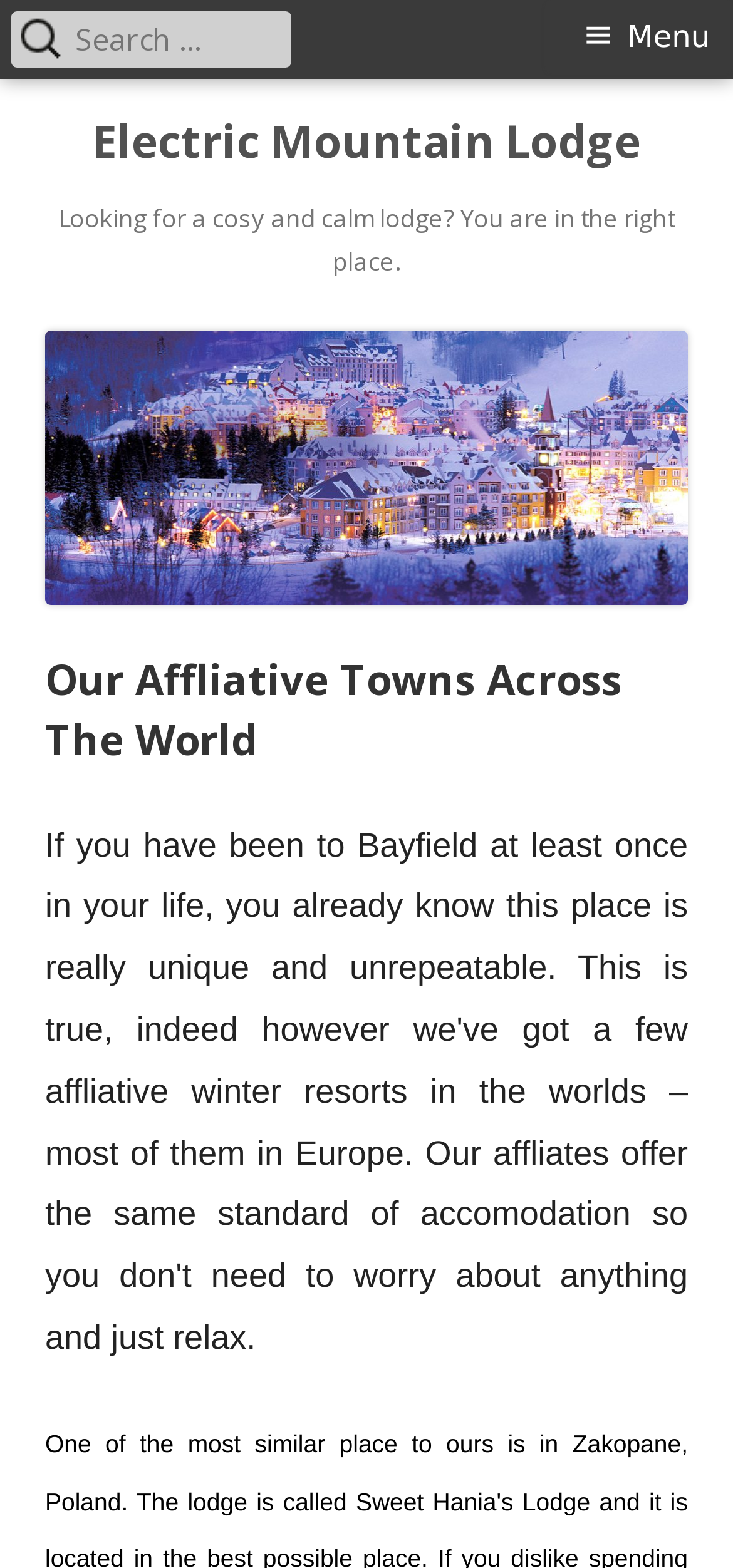Please extract the title of the webpage.

Our Affliative Towns Across The World